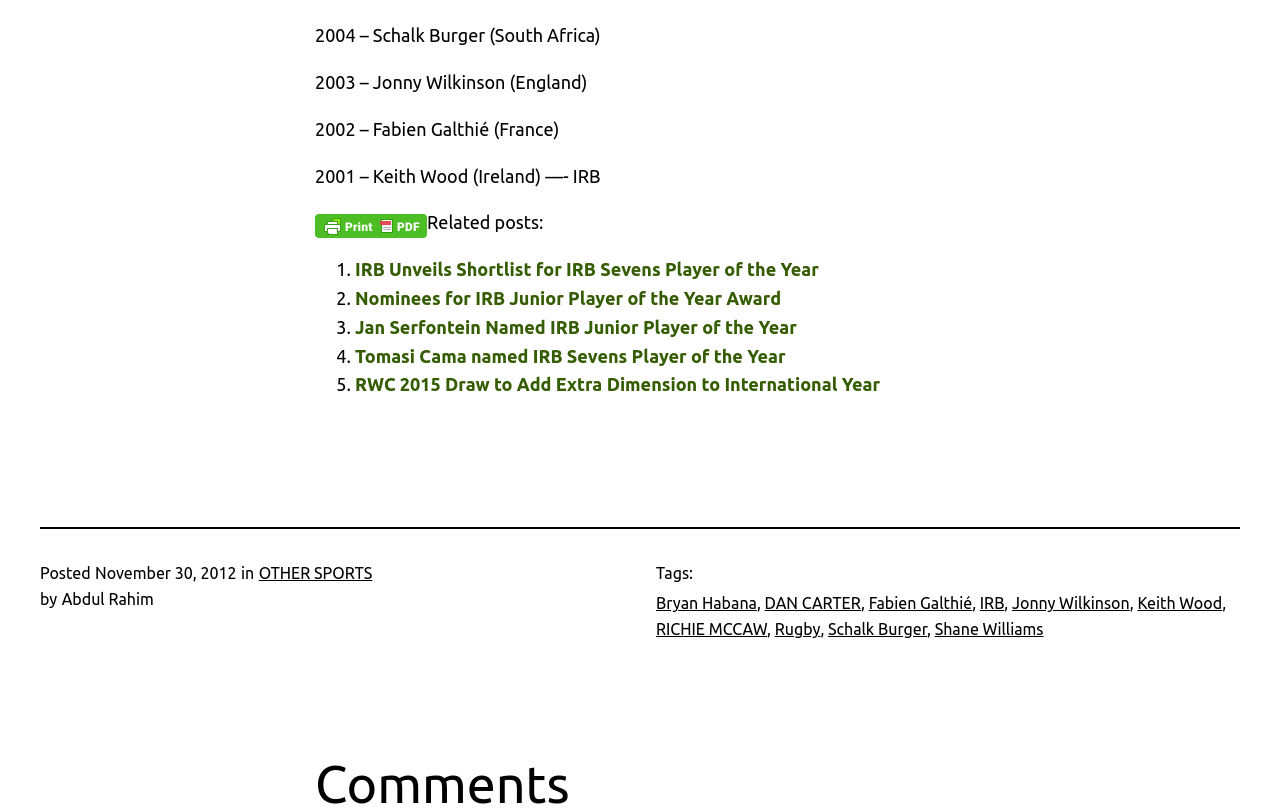Determine the bounding box coordinates of the clickable element necessary to fulfill the instruction: "Click on 'Print Friendly, PDF & Email'". Provide the coordinates as four float numbers within the 0 to 1 range, i.e., [left, top, right, bottom].

[0.246, 0.266, 0.334, 0.286]